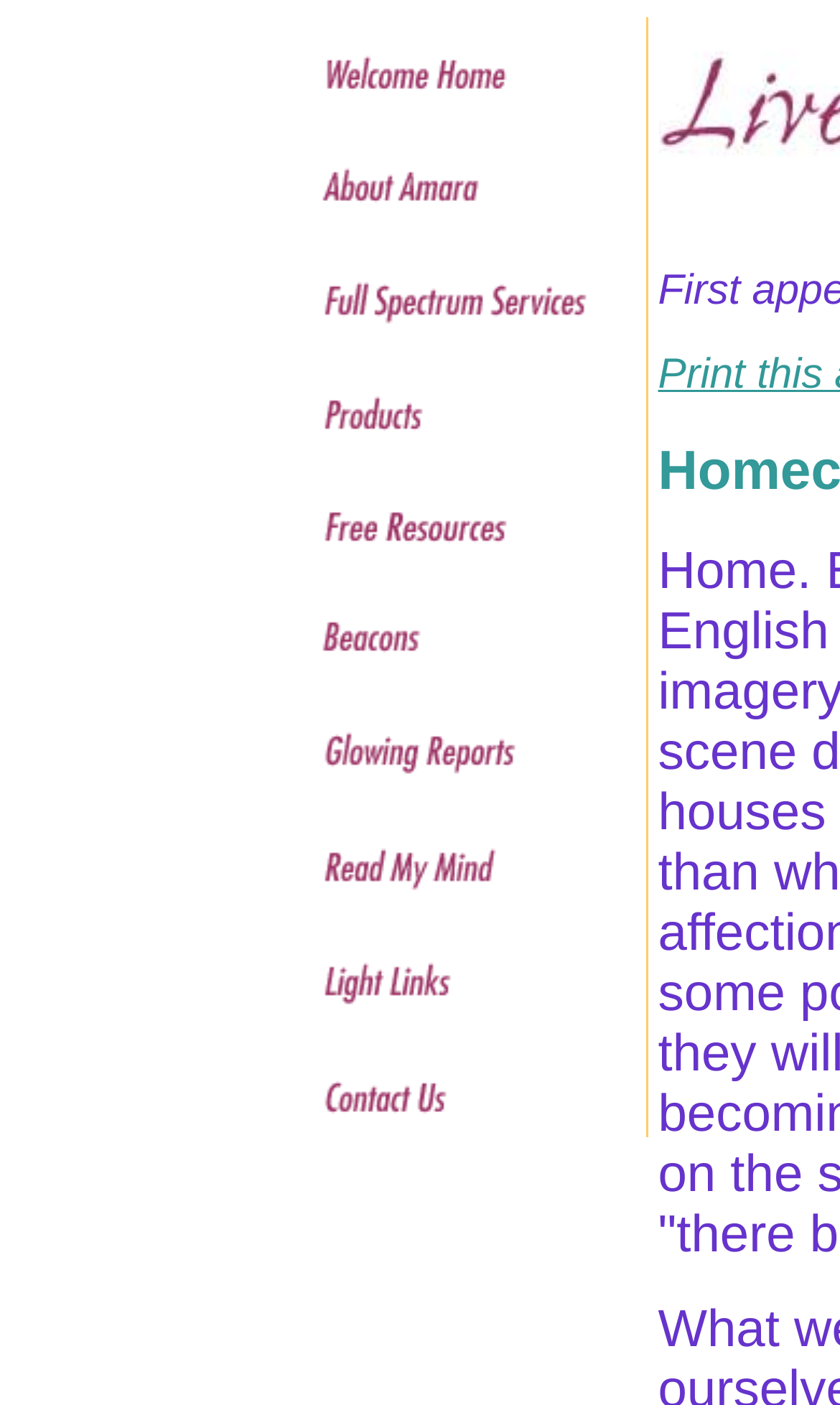Give a succinct answer to this question in a single word or phrase: 
How many images are on the webpage?

13